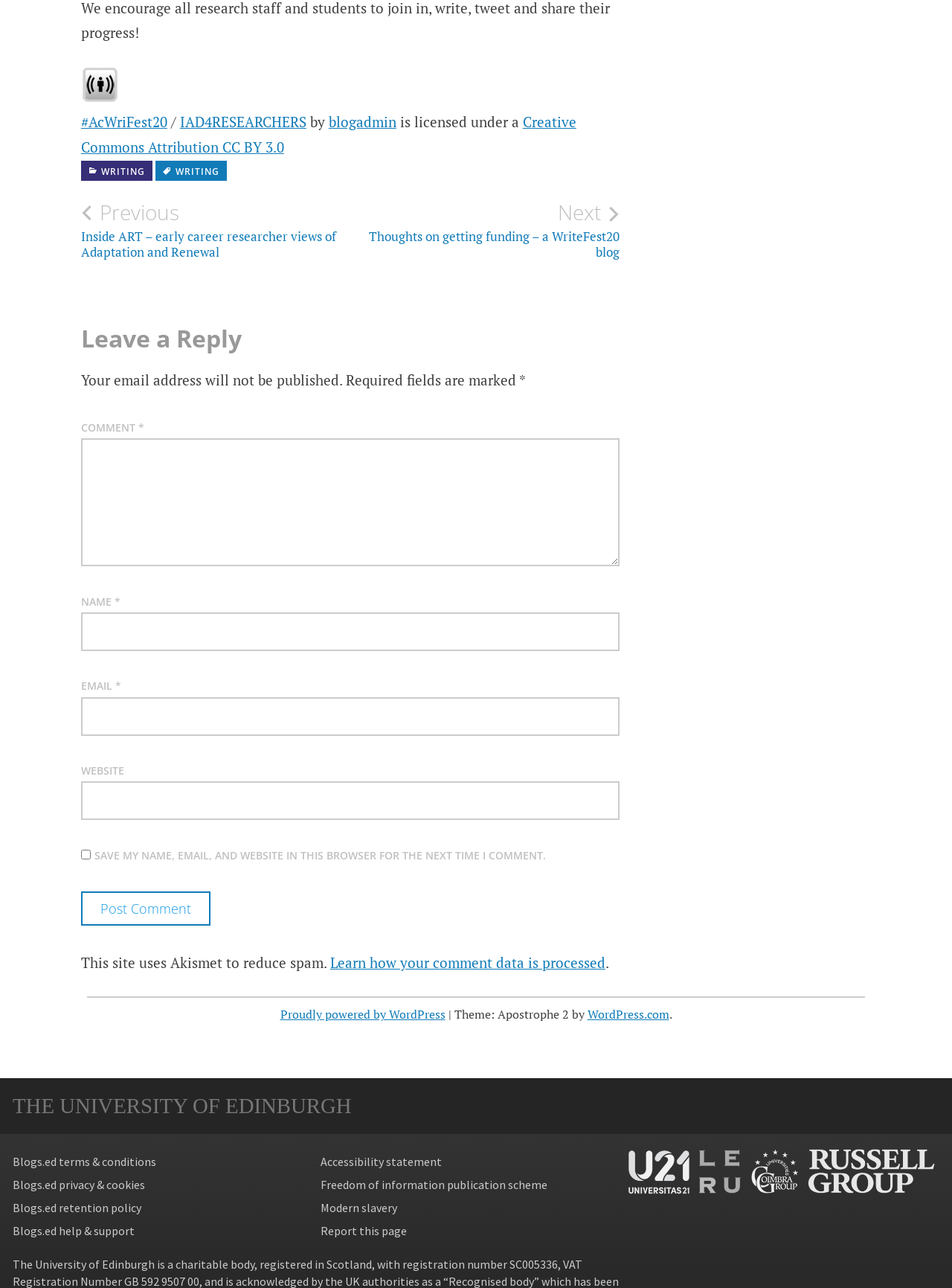Find the bounding box coordinates for the area you need to click to carry out the instruction: "Click on the 'Previous' link". The coordinates should be four float numbers between 0 and 1, indicated as [left, top, right, bottom].

[0.085, 0.155, 0.368, 0.202]